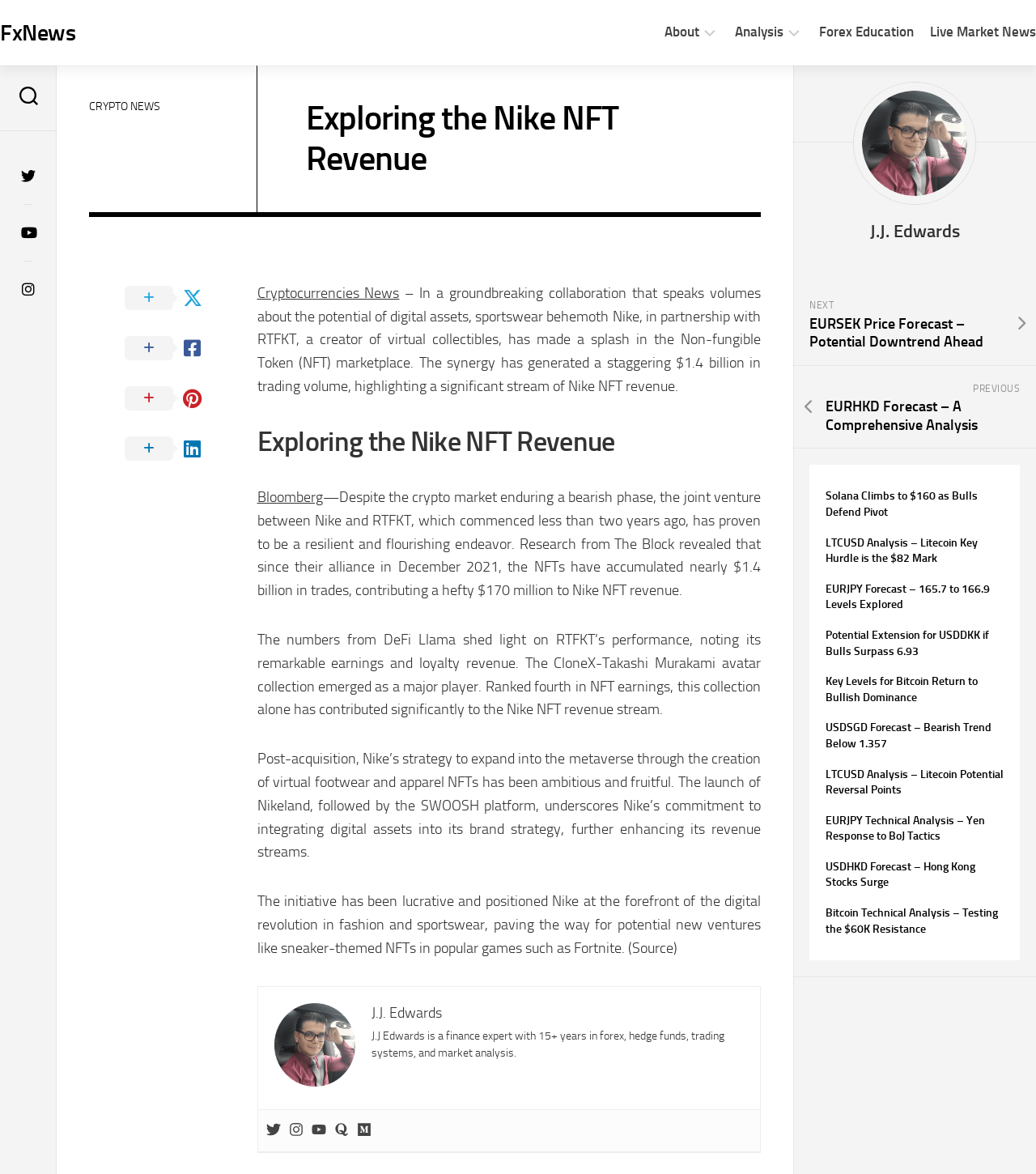Locate the bounding box coordinates for the element described below: "Toggle Child Menu". The coordinates must be four float values between 0 and 1, formatted as [left, top, right, bottom].

[0.727, 0.02, 0.744, 0.034]